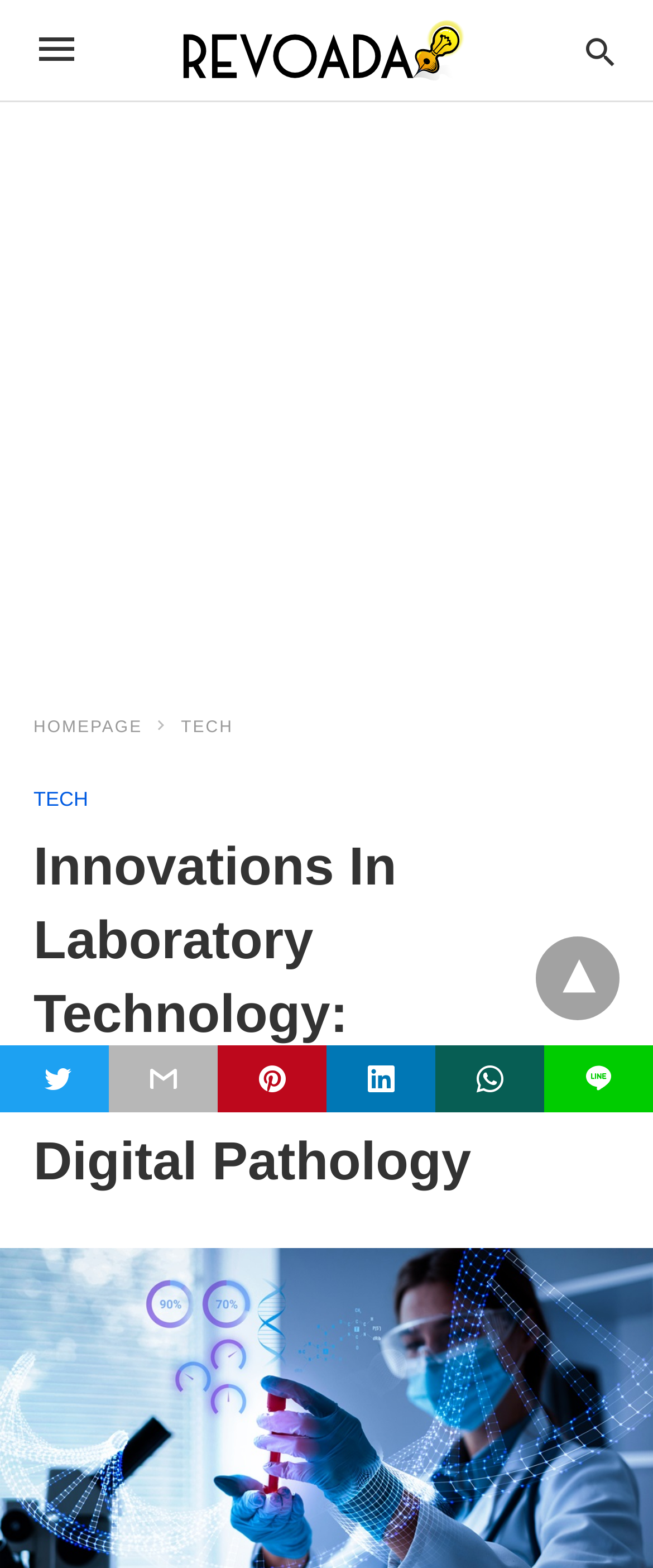How many social media links are present?
Look at the screenshot and provide an in-depth answer.

The social media links can be found at the bottom of the webpage, and they are represented by icons. There are six icons, each corresponding to a different social media platform.